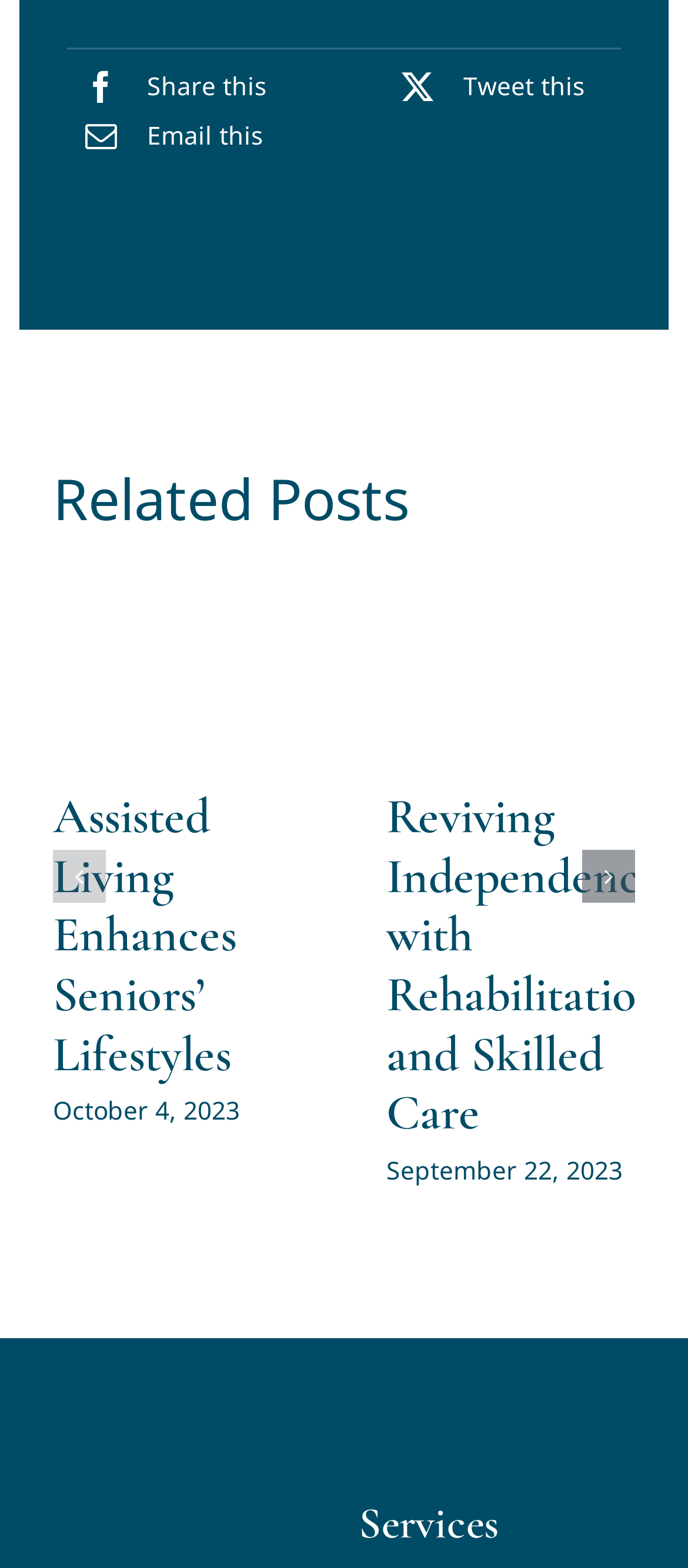Extract the bounding box for the UI element that matches this description: "aria-label="Assisted Living Enhances Seniors’ Lifestyles"".

[0.077, 0.36, 0.438, 0.482]